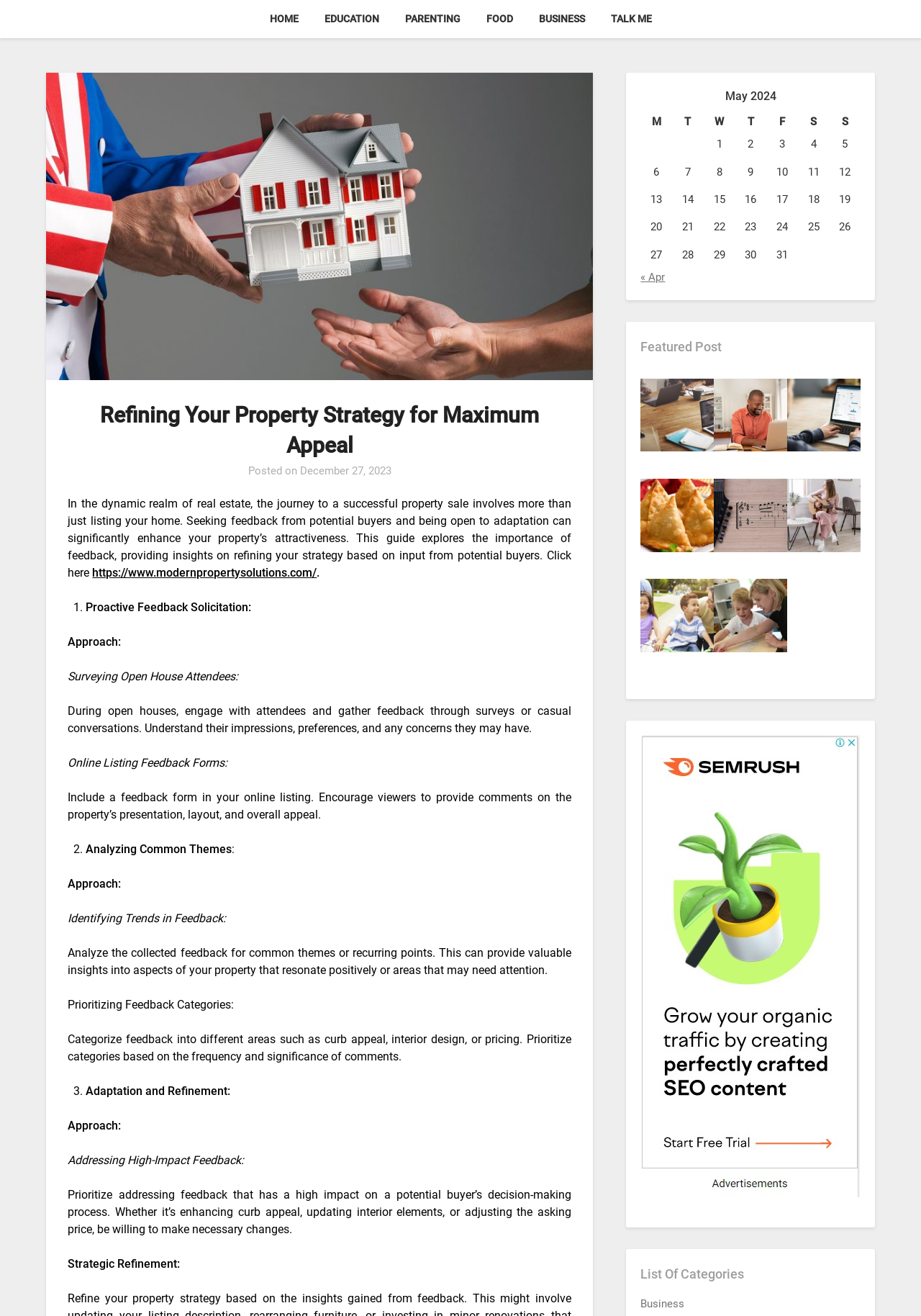Find the UI element described as: "December 27, 2023December 28, 2023" and predict its bounding box coordinates. Ensure the coordinates are four float numbers between 0 and 1, [left, top, right, bottom].

[0.326, 0.353, 0.425, 0.363]